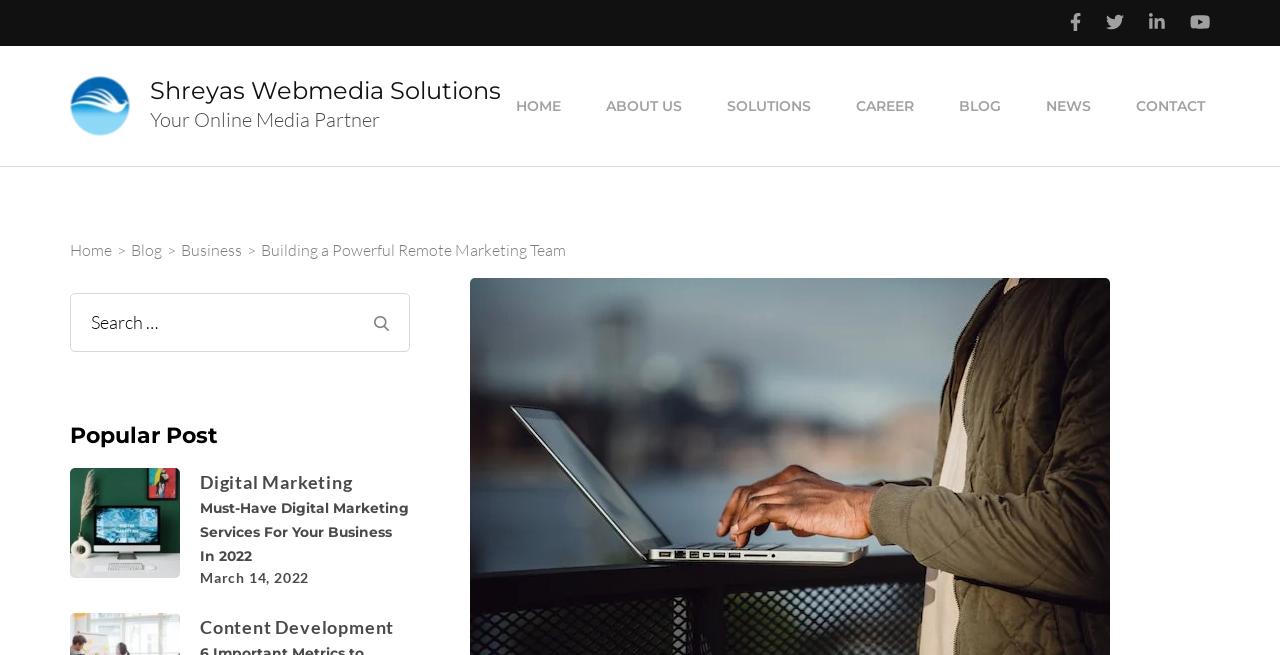Identify the bounding box coordinates of the region that needs to be clicked to carry out this instruction: "Search for something". Provide these coordinates as four float numbers ranging from 0 to 1, i.e., [left, top, right, bottom].

[0.055, 0.447, 0.32, 0.538]